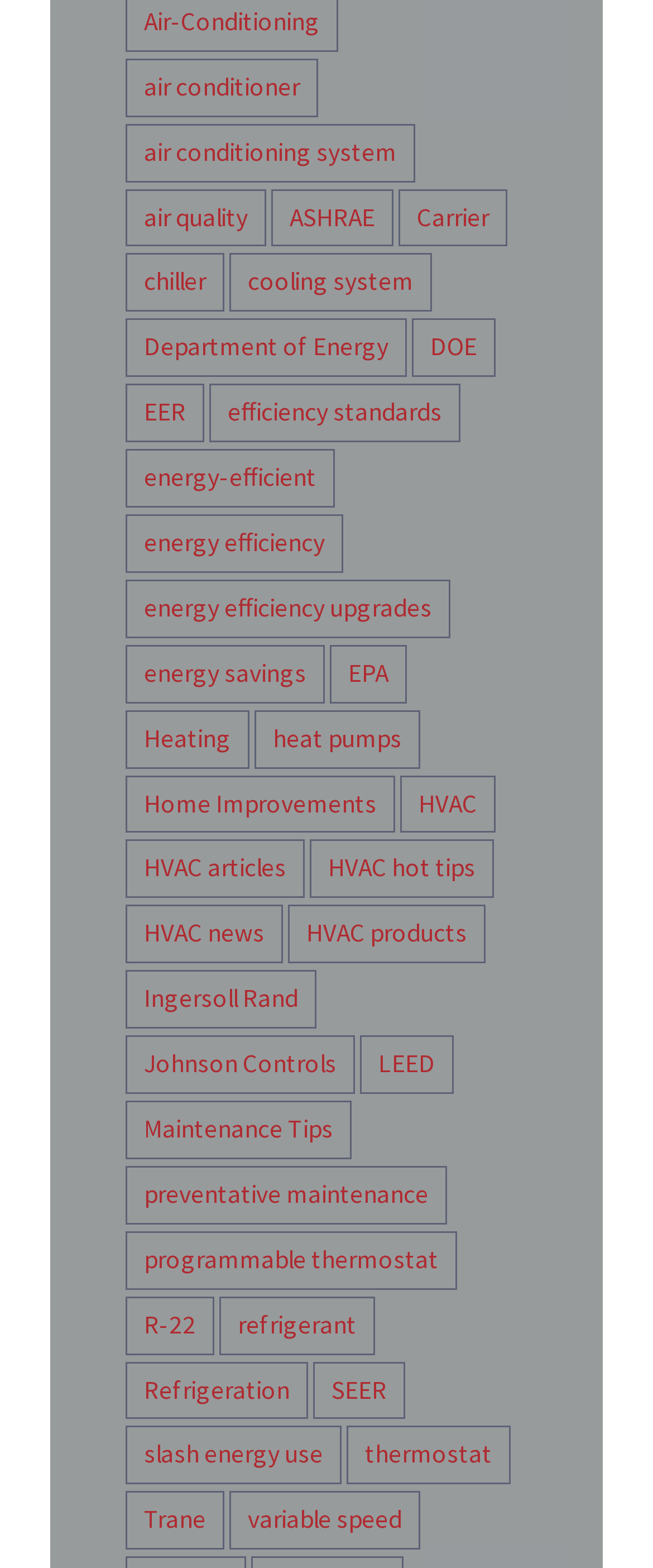Specify the bounding box coordinates (top-left x, top-left y, bottom-right x, bottom-right y) of the UI element in the screenshot that matches this description: HVAC news

[0.192, 0.577, 0.433, 0.615]